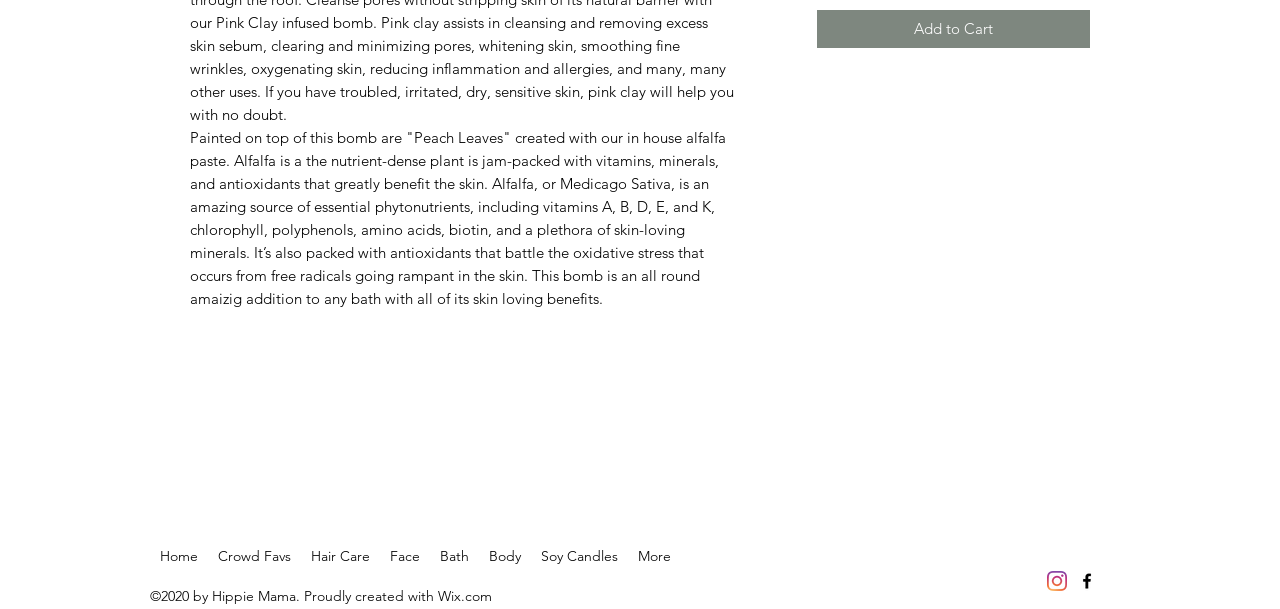Locate the bounding box coordinates of the clickable element to fulfill the following instruction: "Click the 'Add to Cart' button". Provide the coordinates as four float numbers between 0 and 1 in the format [left, top, right, bottom].

[0.638, 0.016, 0.852, 0.079]